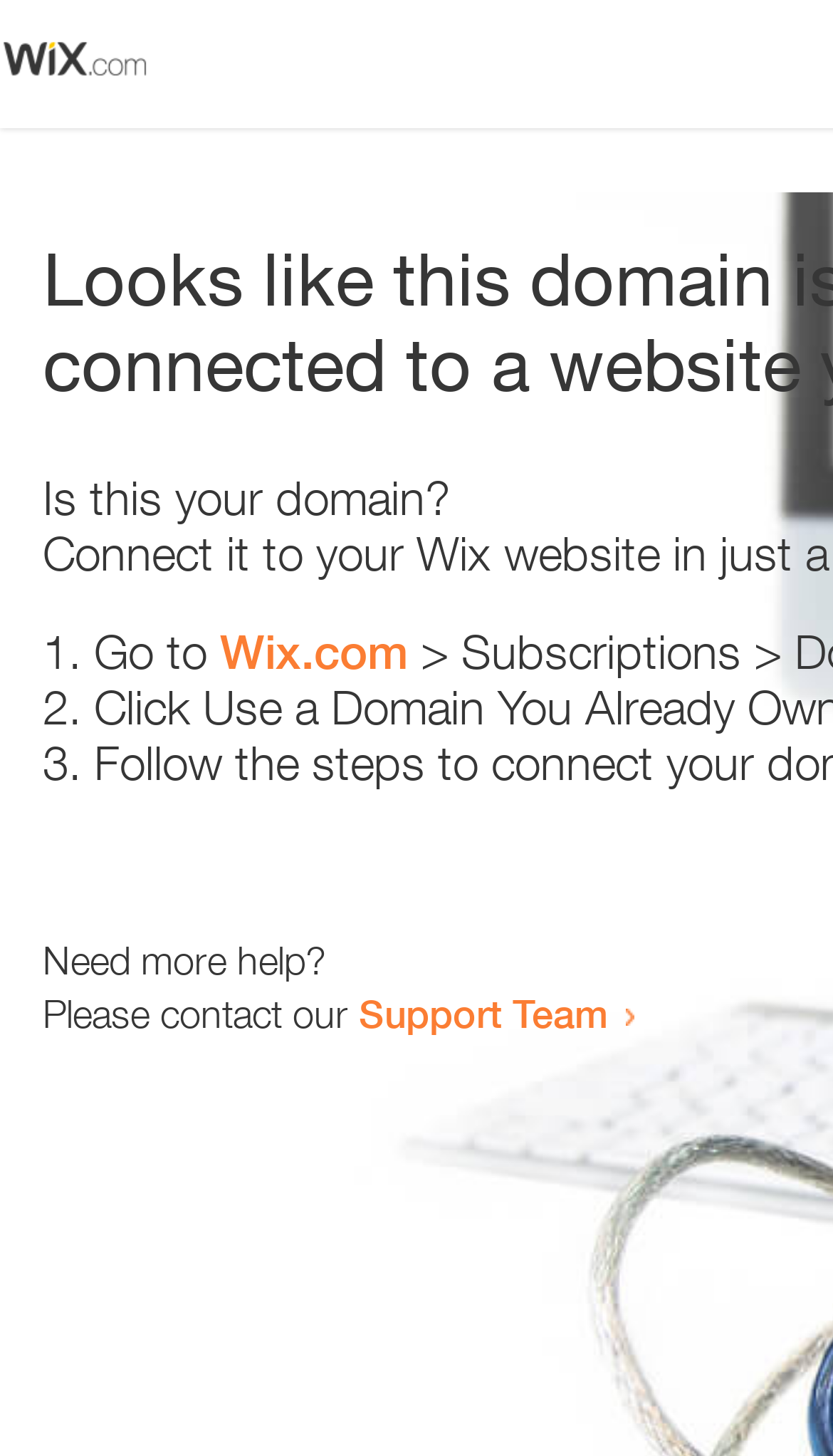Determine the main heading of the webpage and generate its text.

Looks like this domain isn't
connected to a website yet